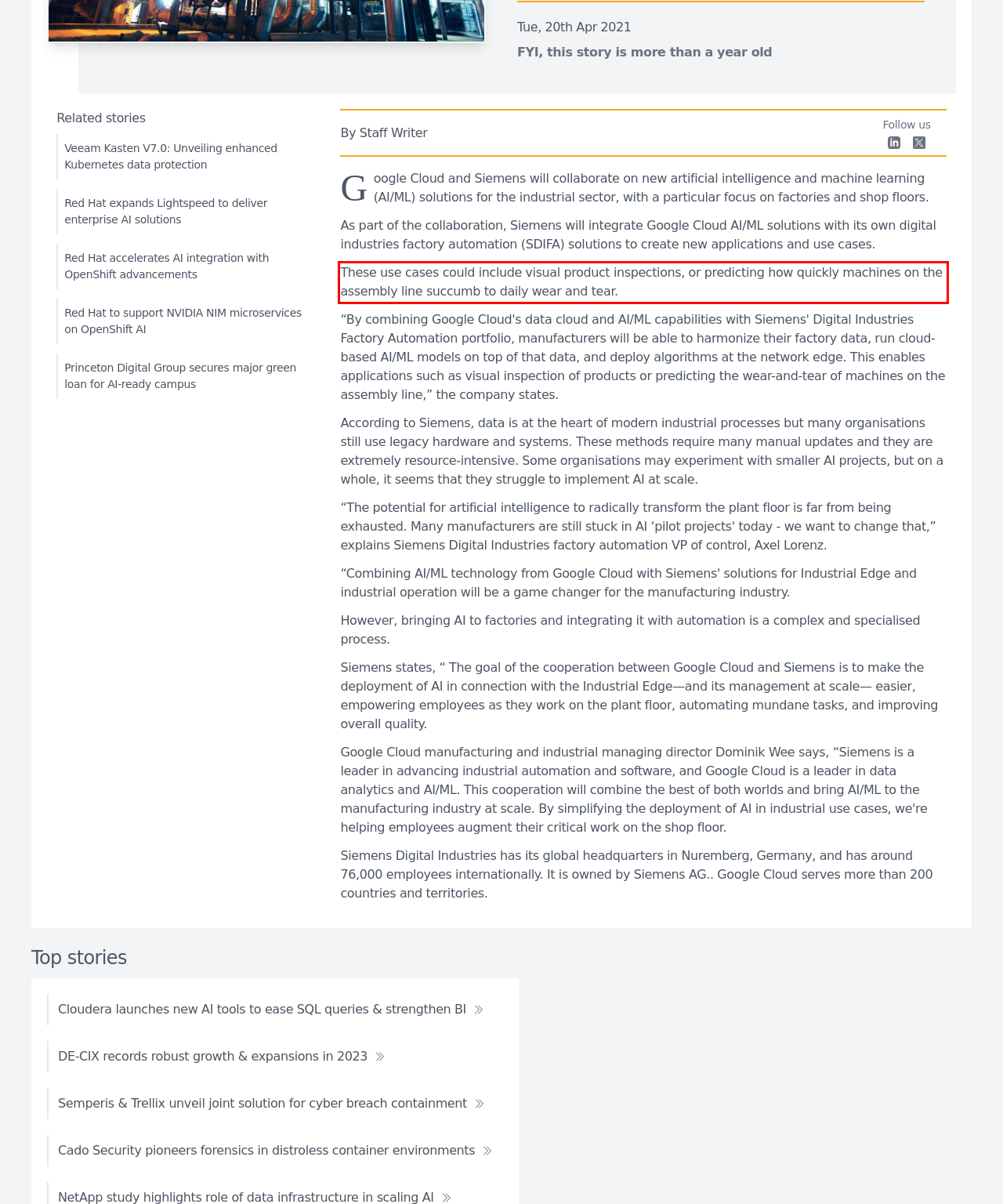Please look at the screenshot provided and find the red bounding box. Extract the text content contained within this bounding box.

These use cases could include visual product inspections, or predicting how quickly machines on the assembly line succumb to daily wear and tear.